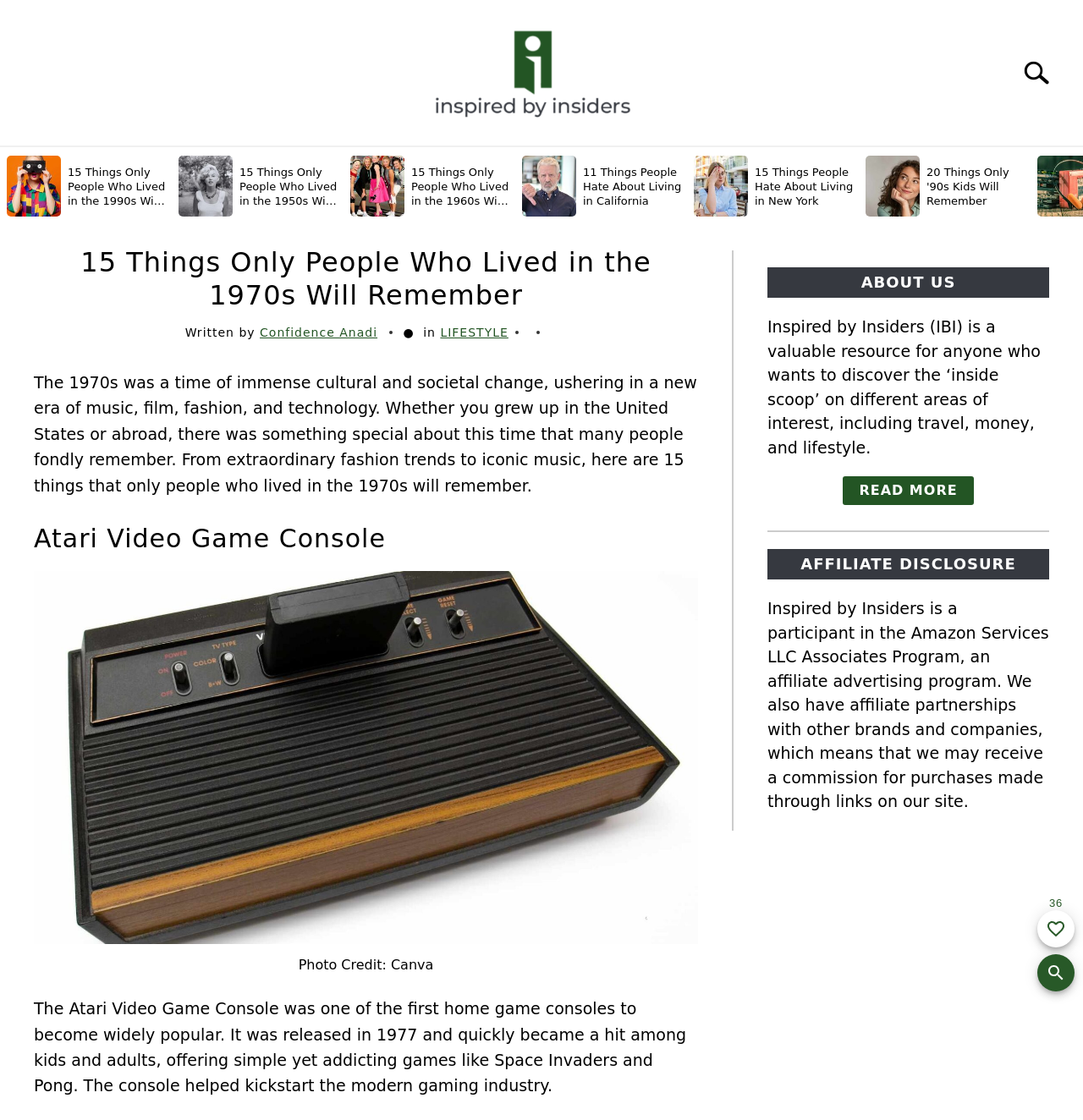Please find the bounding box coordinates of the section that needs to be clicked to achieve this instruction: "Scroll left".

[0.009, 0.154, 0.034, 0.178]